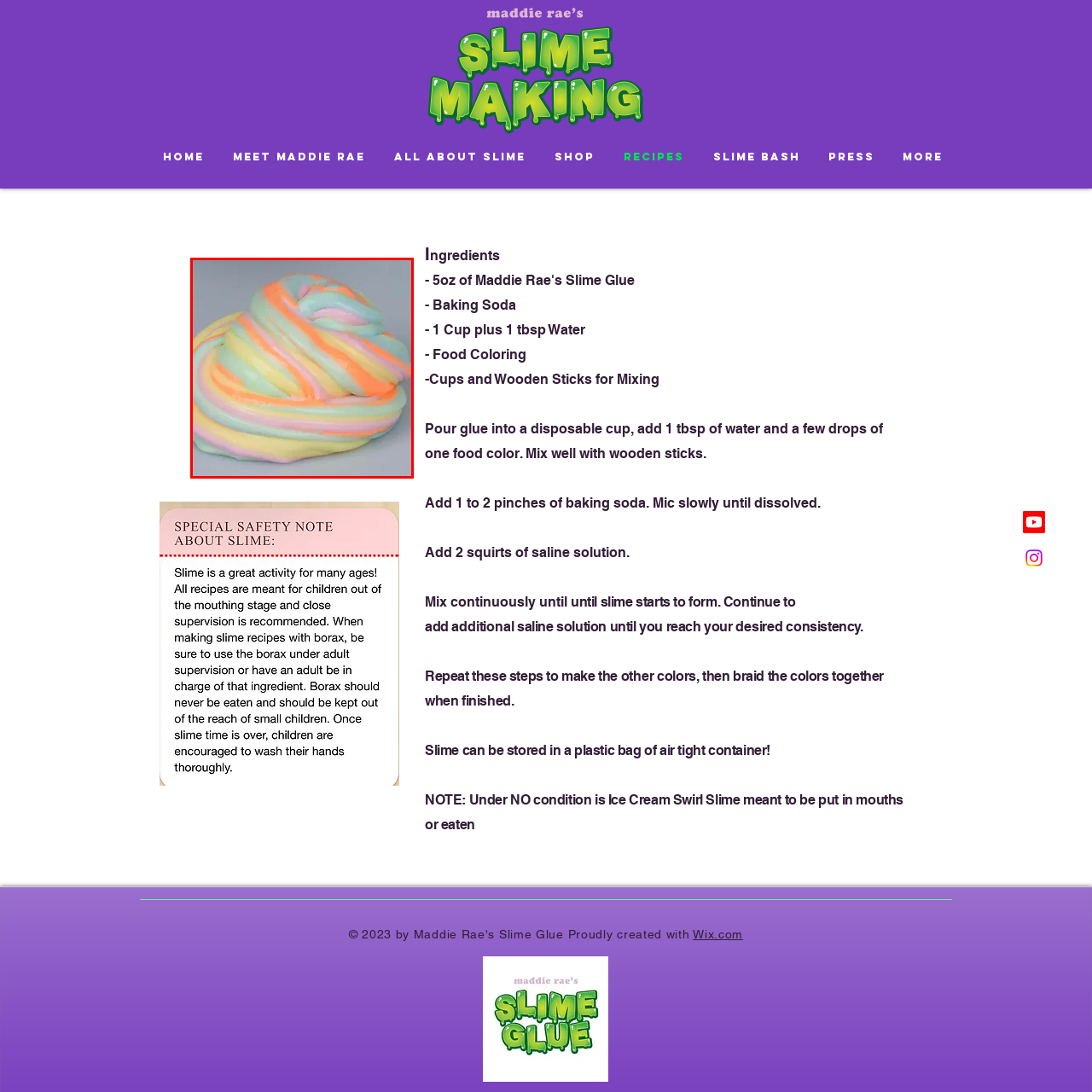What is the purpose of the slime?  
Carefully review the image highlighted by the red outline and respond with a comprehensive answer based on the image's content.

The slime is ideal for creative sensory play, which is a fun and engaging activity, making it a favorite among children and slime enthusiasts alike.